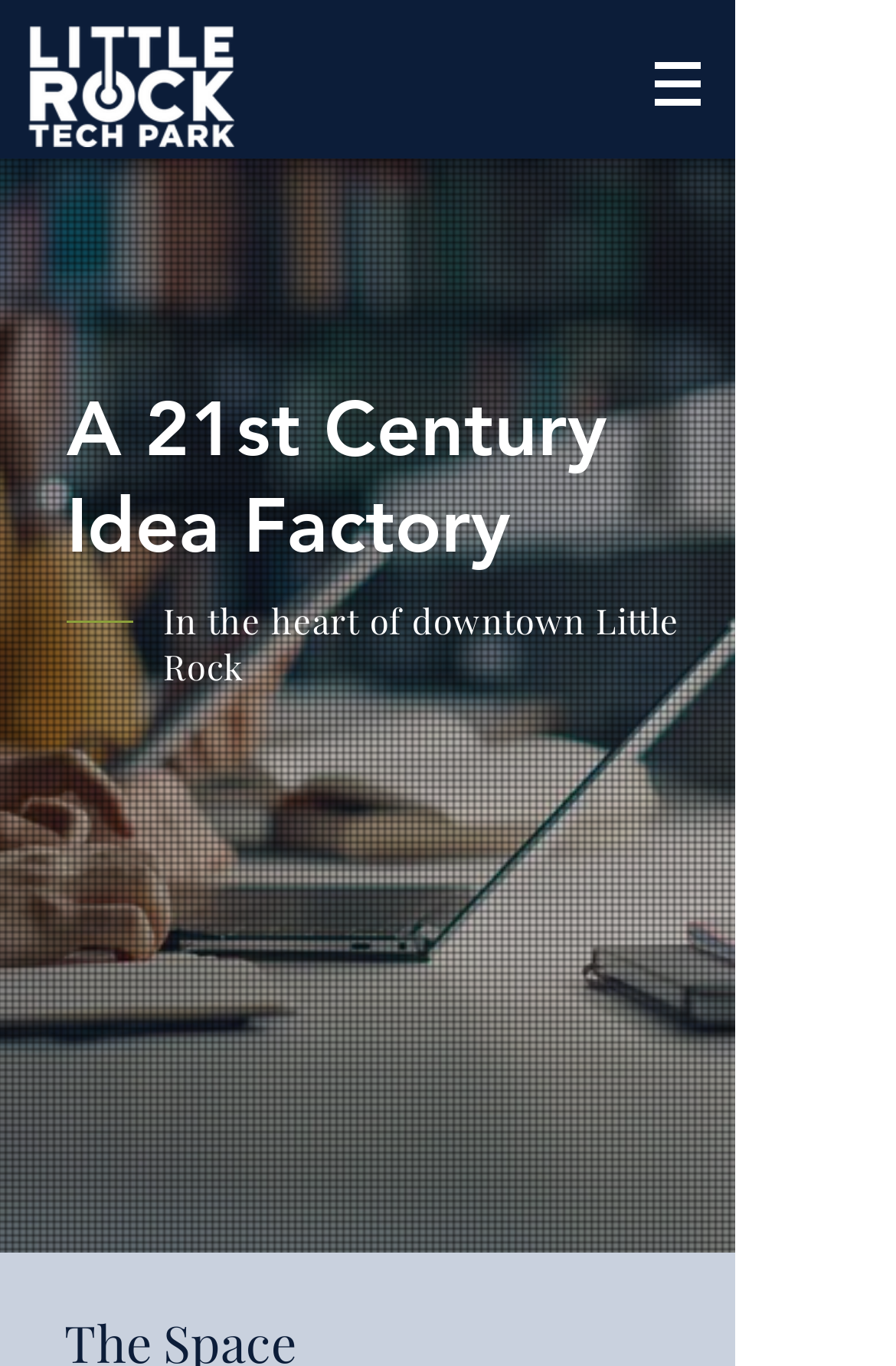Offer a thorough description of the webpage.

The webpage is the homepage of Little Rock TechPark. At the top left corner, there is a logo image of "lrtp-white-no-tree.png". To the right of the logo, there is a navigation menu labeled "Site" with a button that has a dropdown menu, indicated by an icon. 

Below the navigation menu, there are two headings, "A 21st Century" and "Idea Factory", placed side by side, spanning almost the entire width of the page. 

Under the headings, there is a paragraph of text that reads "In the heart of downtown Little Rock". 

At the bottom of the page, there is a section labeled "Space" that occupies the left and center parts of the page.